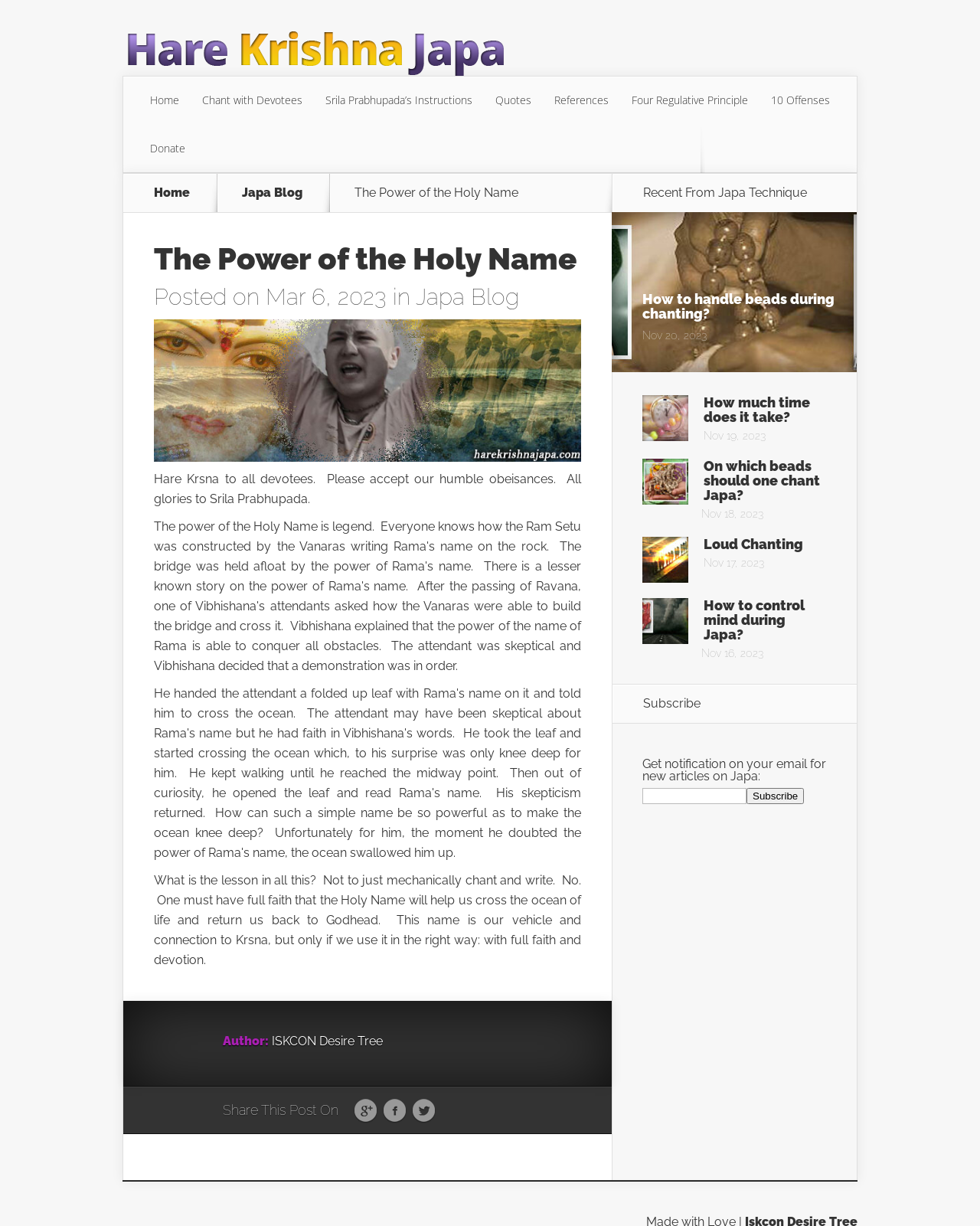Based on the provided description, "Japa Blog", find the bounding box of the corresponding UI element in the screenshot.

[0.424, 0.231, 0.53, 0.253]